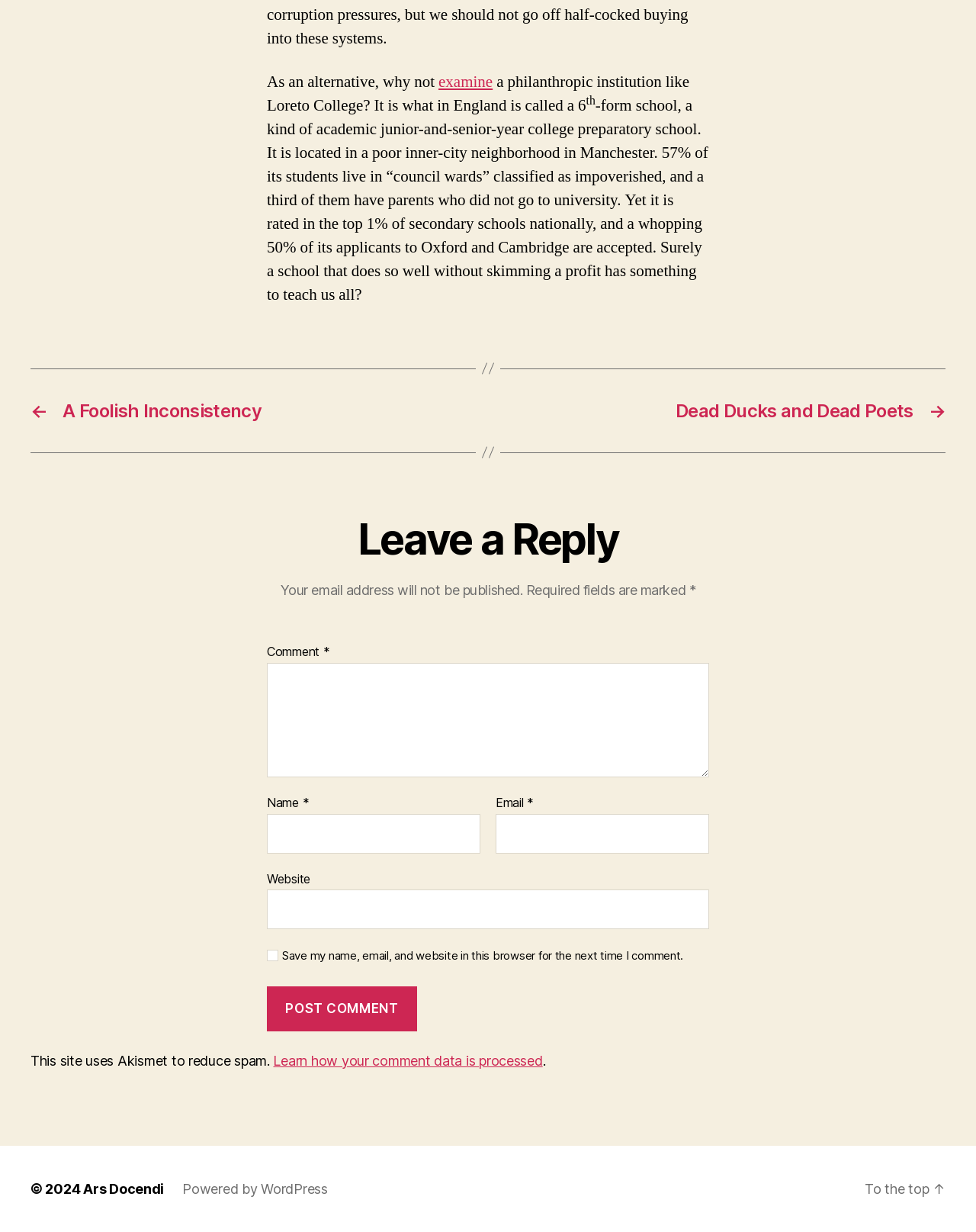Please specify the coordinates of the bounding box for the element that should be clicked to carry out this instruction: "Click the 'Post Comment' button". The coordinates must be four float numbers between 0 and 1, formatted as [left, top, right, bottom].

[0.273, 0.801, 0.427, 0.837]